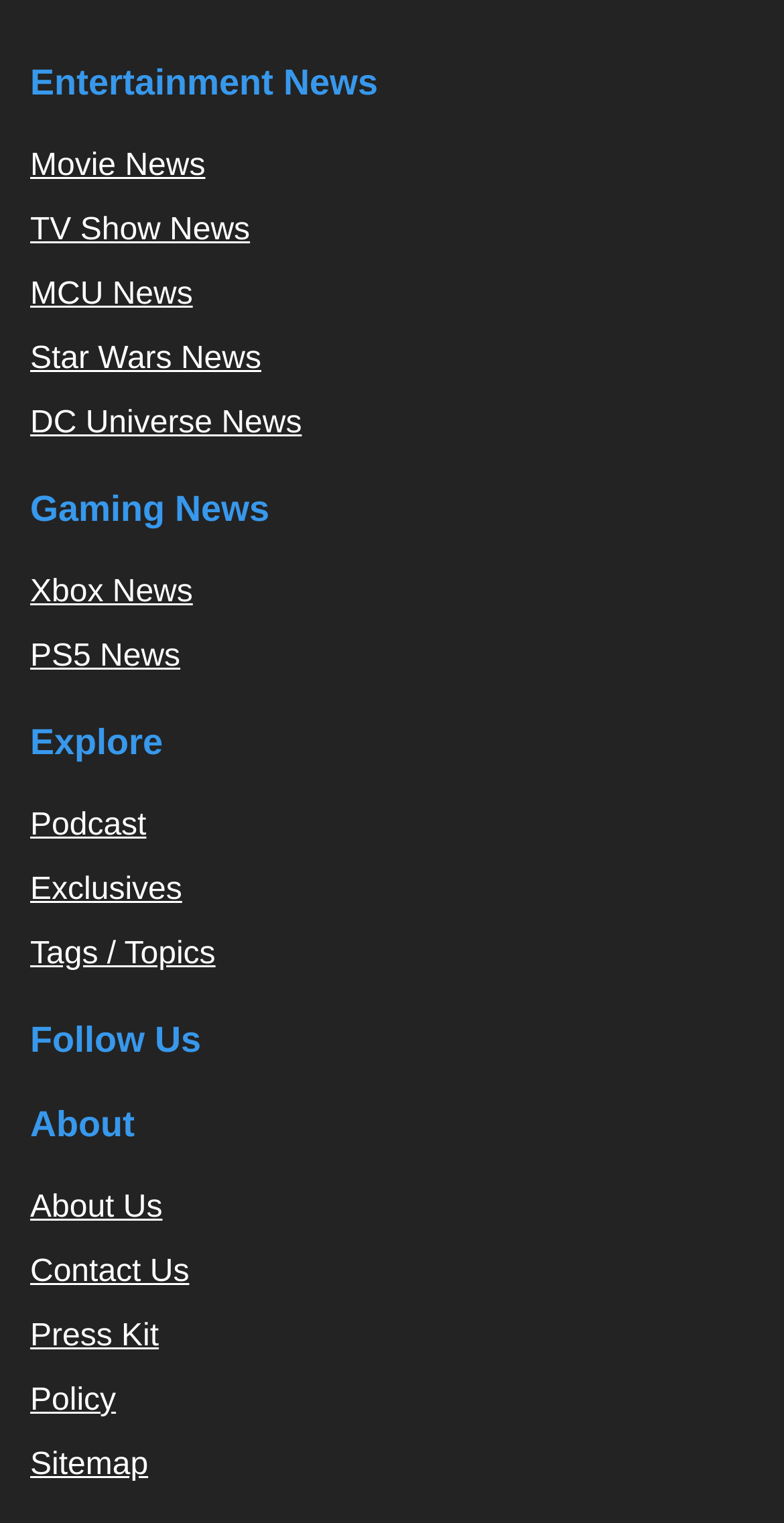Pinpoint the bounding box coordinates for the area that should be clicked to perform the following instruction: "Check out Xbox News".

[0.038, 0.378, 0.246, 0.4]